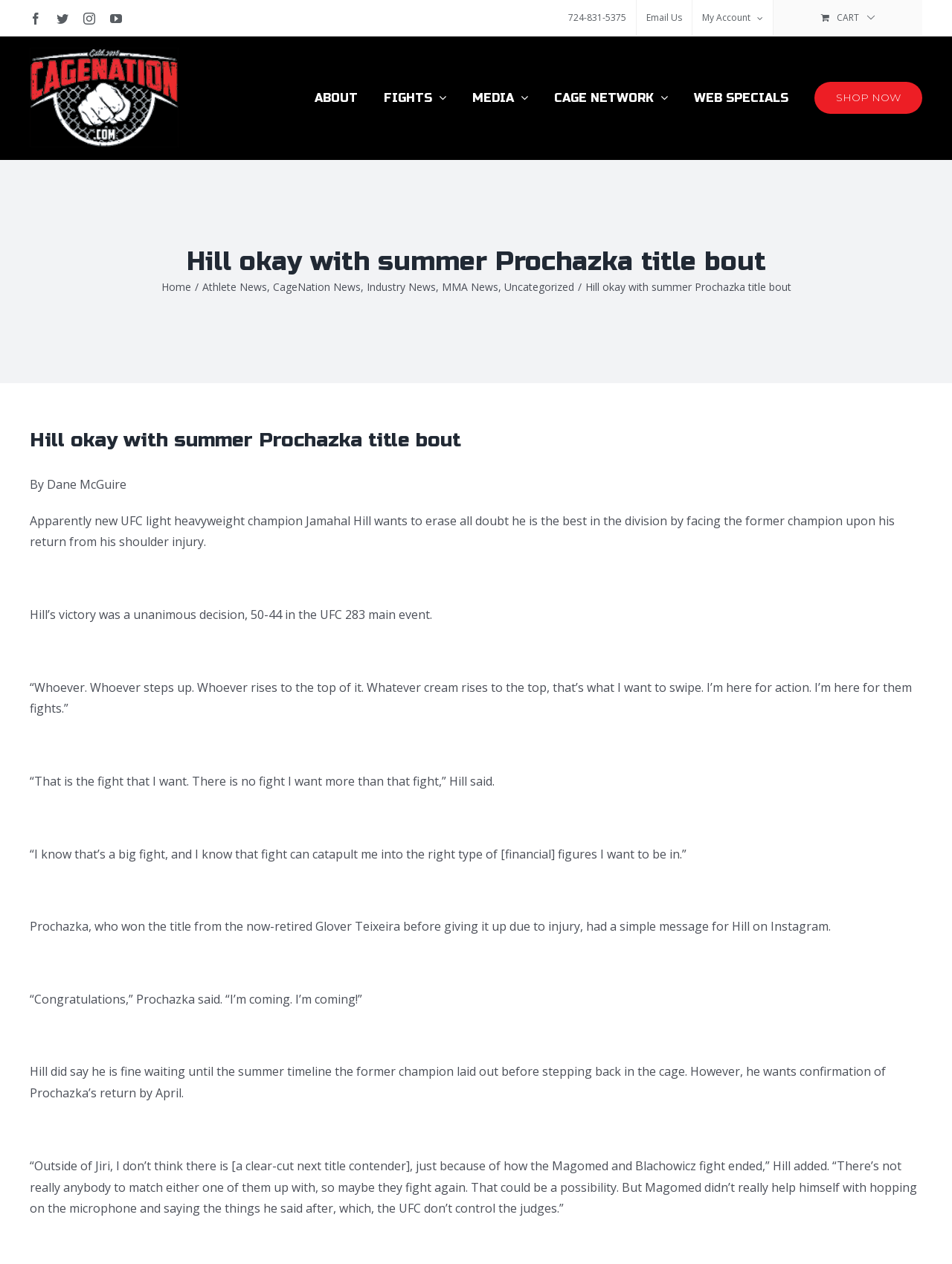Identify the bounding box for the UI element described as: "About". The coordinates should be four float numbers between 0 and 1, i.e., [left, top, right, bottom].

[0.33, 0.029, 0.376, 0.126]